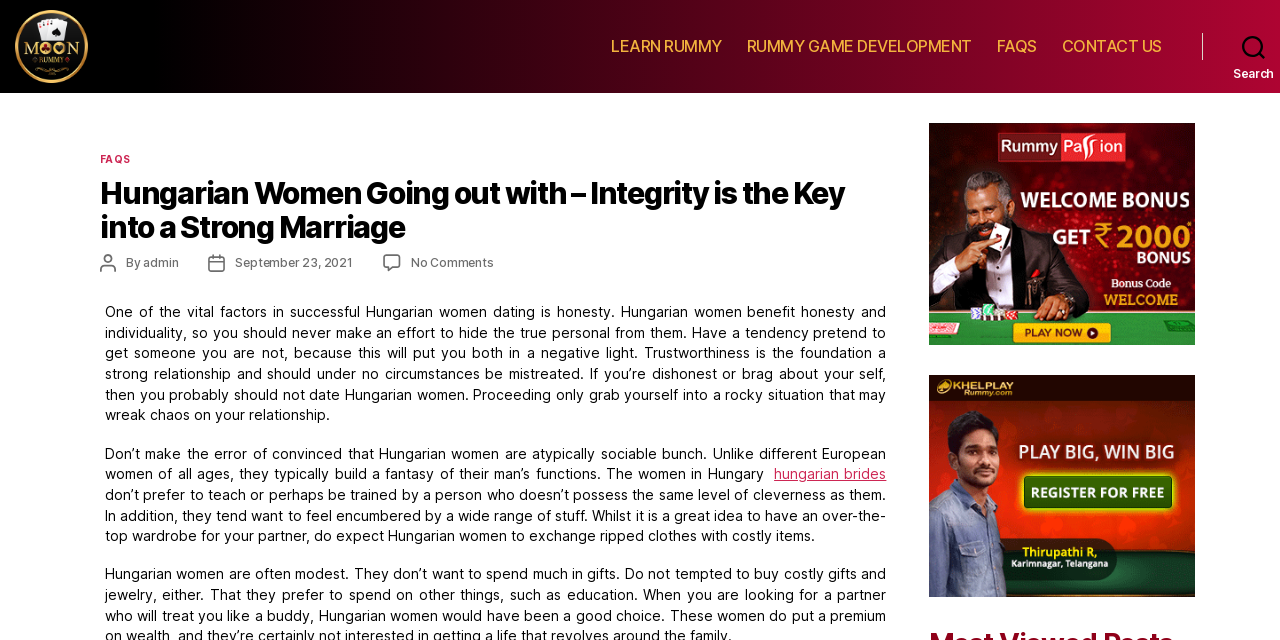What is the date of the post?
From the details in the image, provide a complete and detailed answer to the question.

The date of the post is mentioned as 'September 23, 2021' in the section that displays the post author and date.